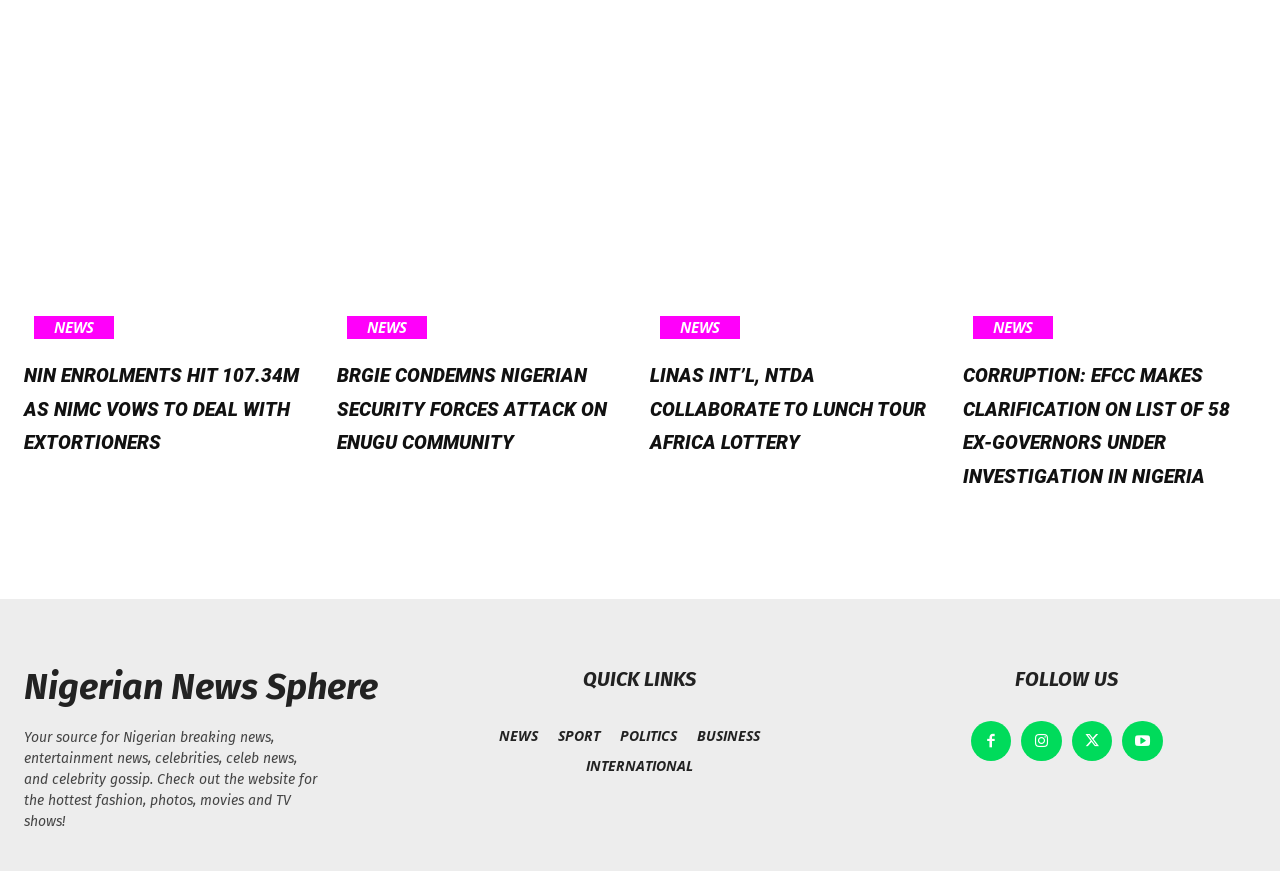Please locate the bounding box coordinates for the element that should be clicked to achieve the following instruction: "Click on SPORT". Ensure the coordinates are given as four float numbers between 0 and 1, i.e., [left, top, right, bottom].

[0.436, 0.943, 0.469, 0.977]